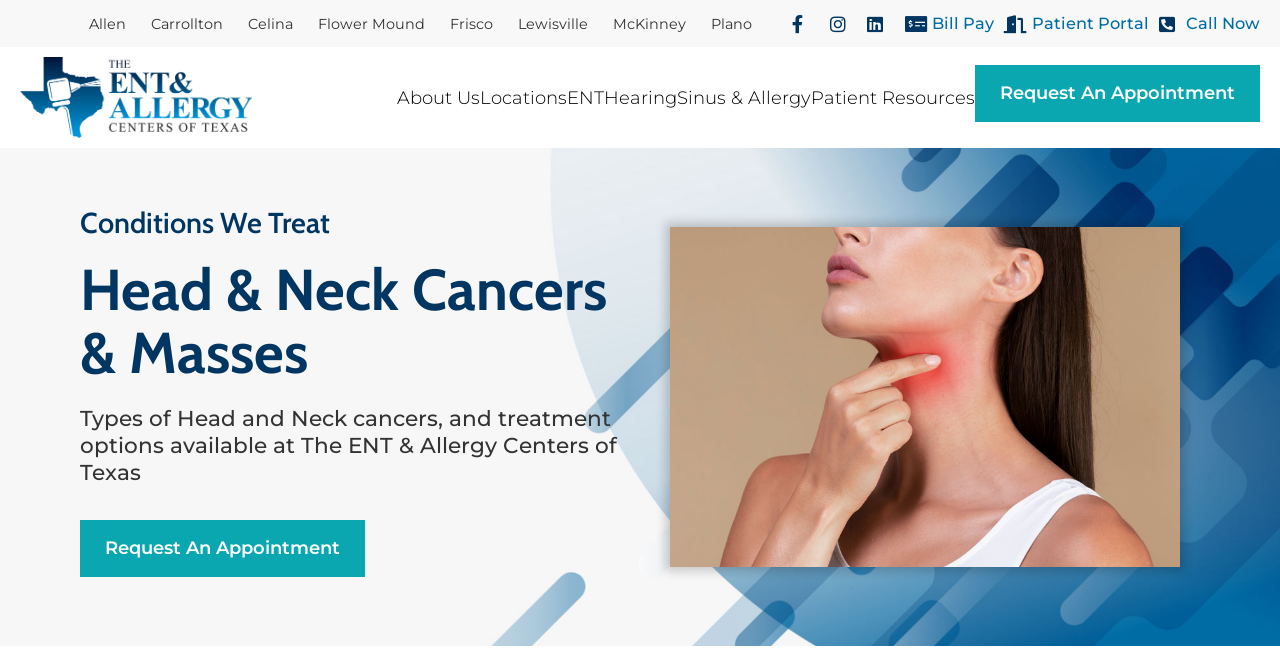Identify the bounding box coordinates of the specific part of the webpage to click to complete this instruction: "Click on the Allen location".

[0.07, 0.023, 0.098, 0.05]